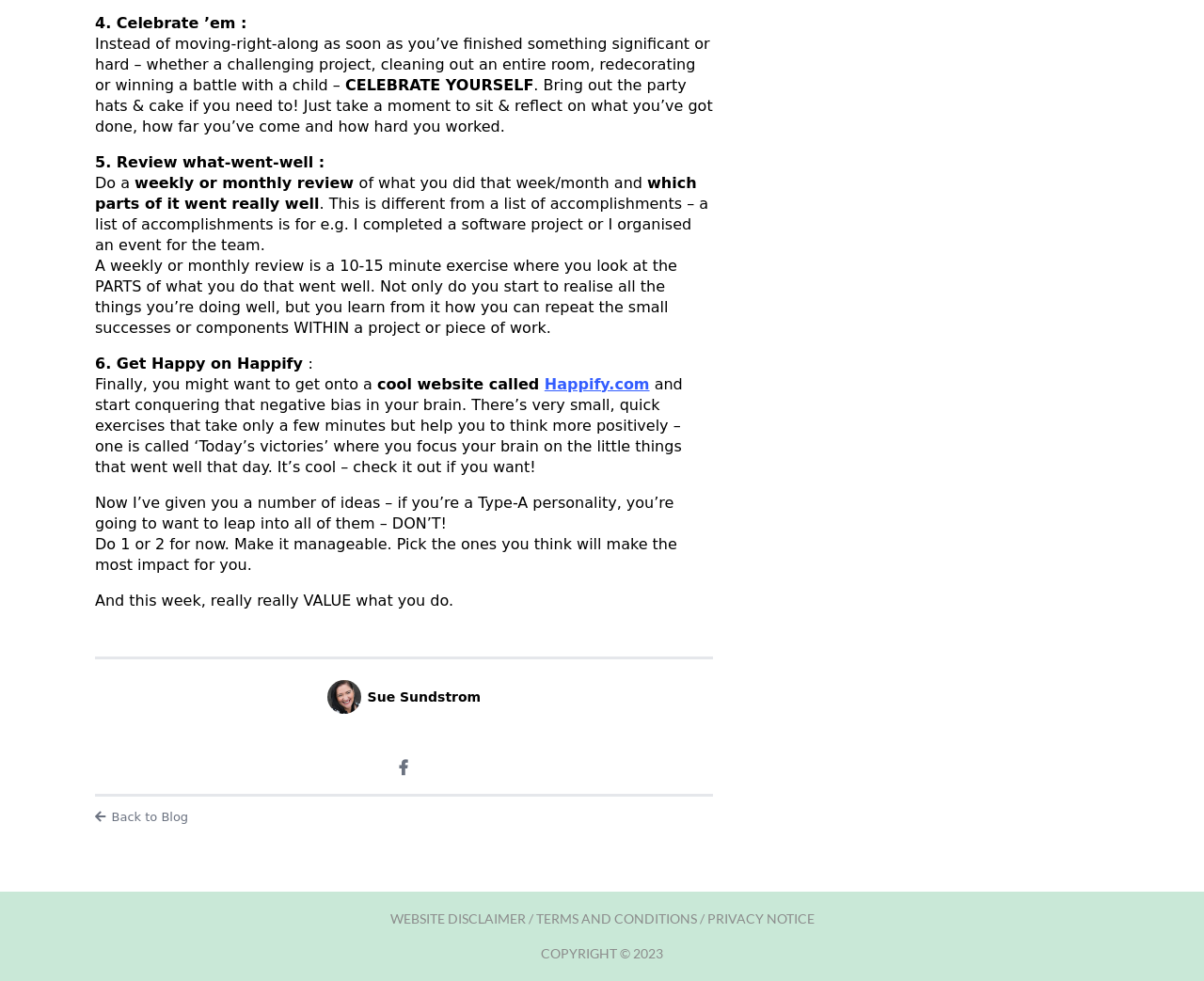Kindly respond to the following question with a single word or a brief phrase: 
What is the first step to celebrate yourself?

Bring out party hats & cake